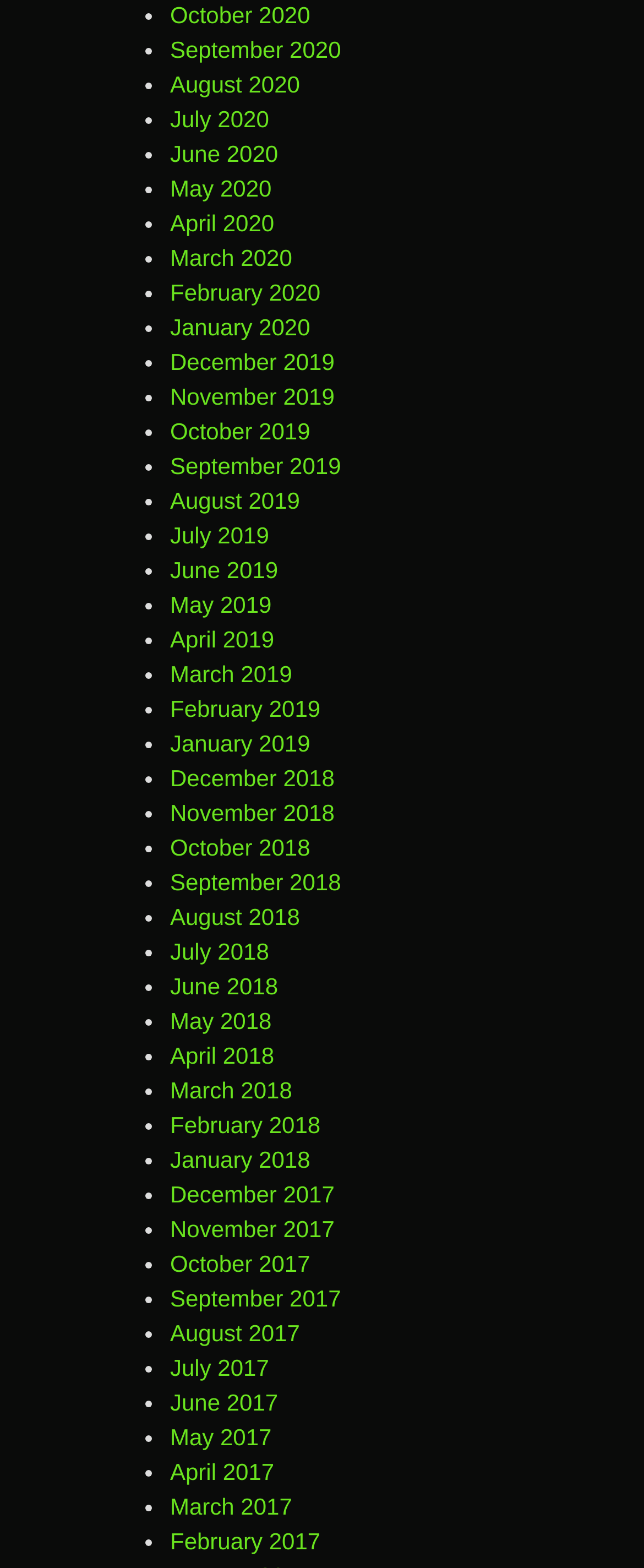Locate the bounding box coordinates of the clickable area to execute the instruction: "click August 2020". Provide the coordinates as four float numbers between 0 and 1, represented as [left, top, right, bottom].

[0.264, 0.045, 0.466, 0.062]